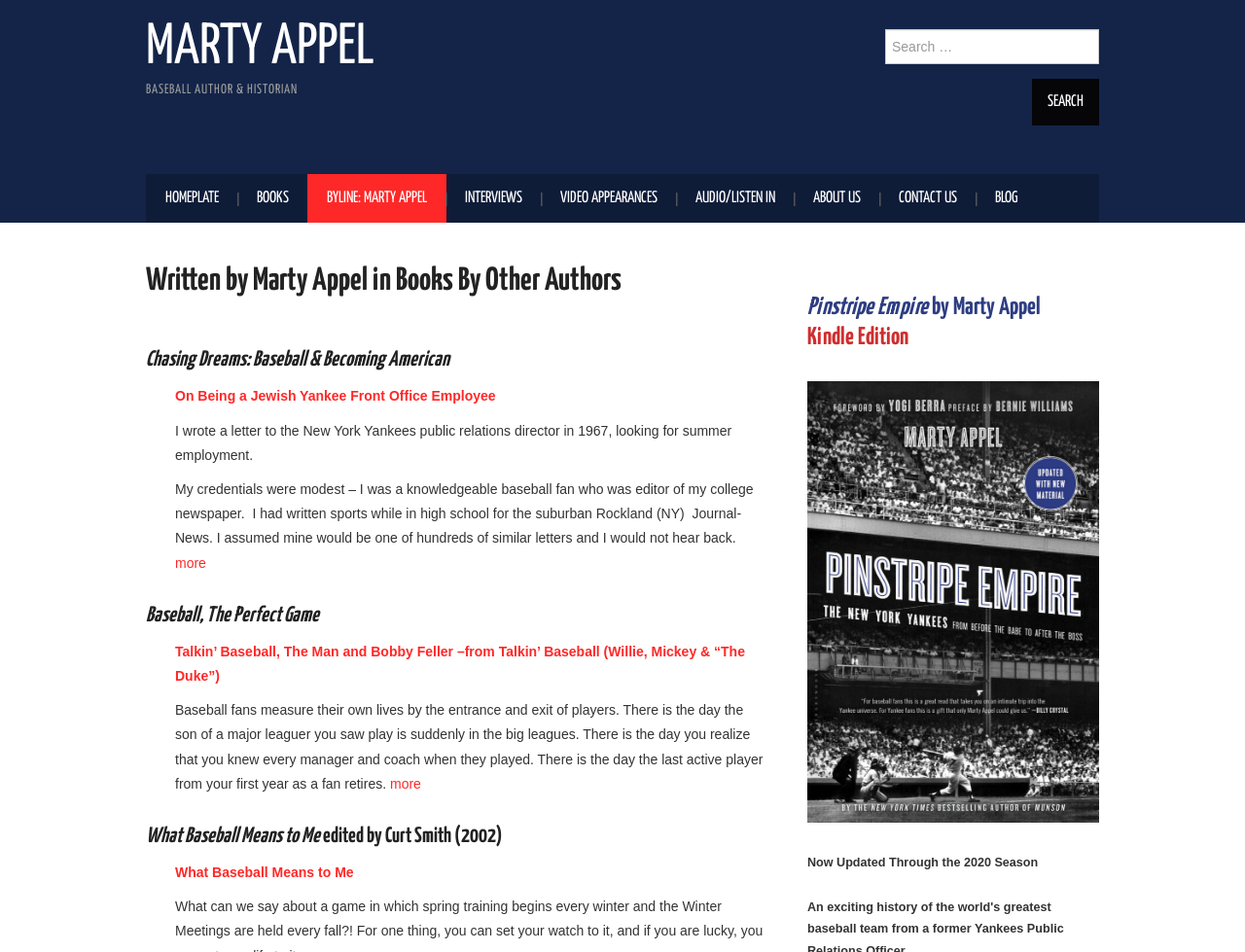Highlight the bounding box coordinates of the region I should click on to meet the following instruction: "Search for something".

[0.711, 0.031, 0.883, 0.132]